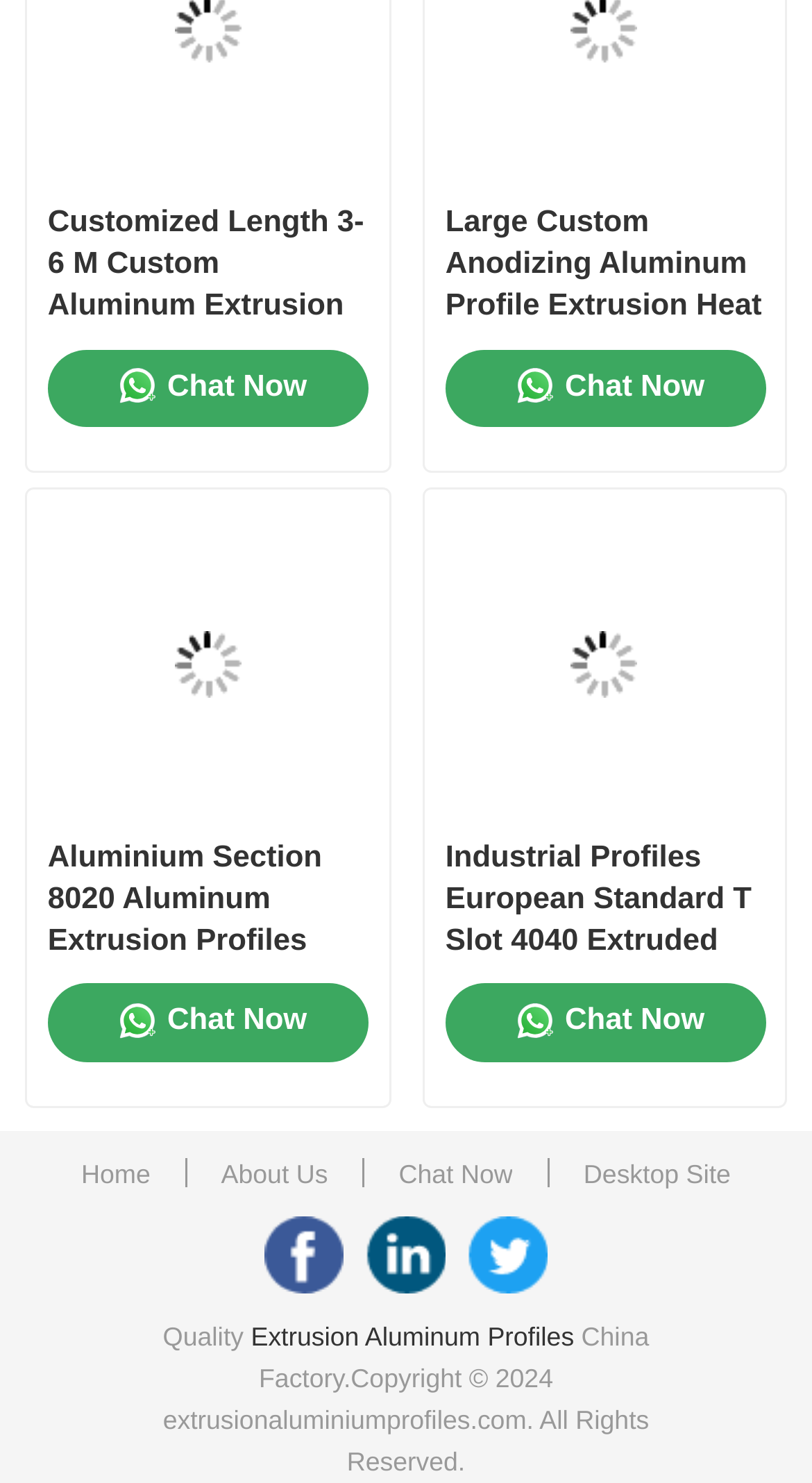How many navigation links are at the top?
Based on the screenshot, respond with a single word or phrase.

7